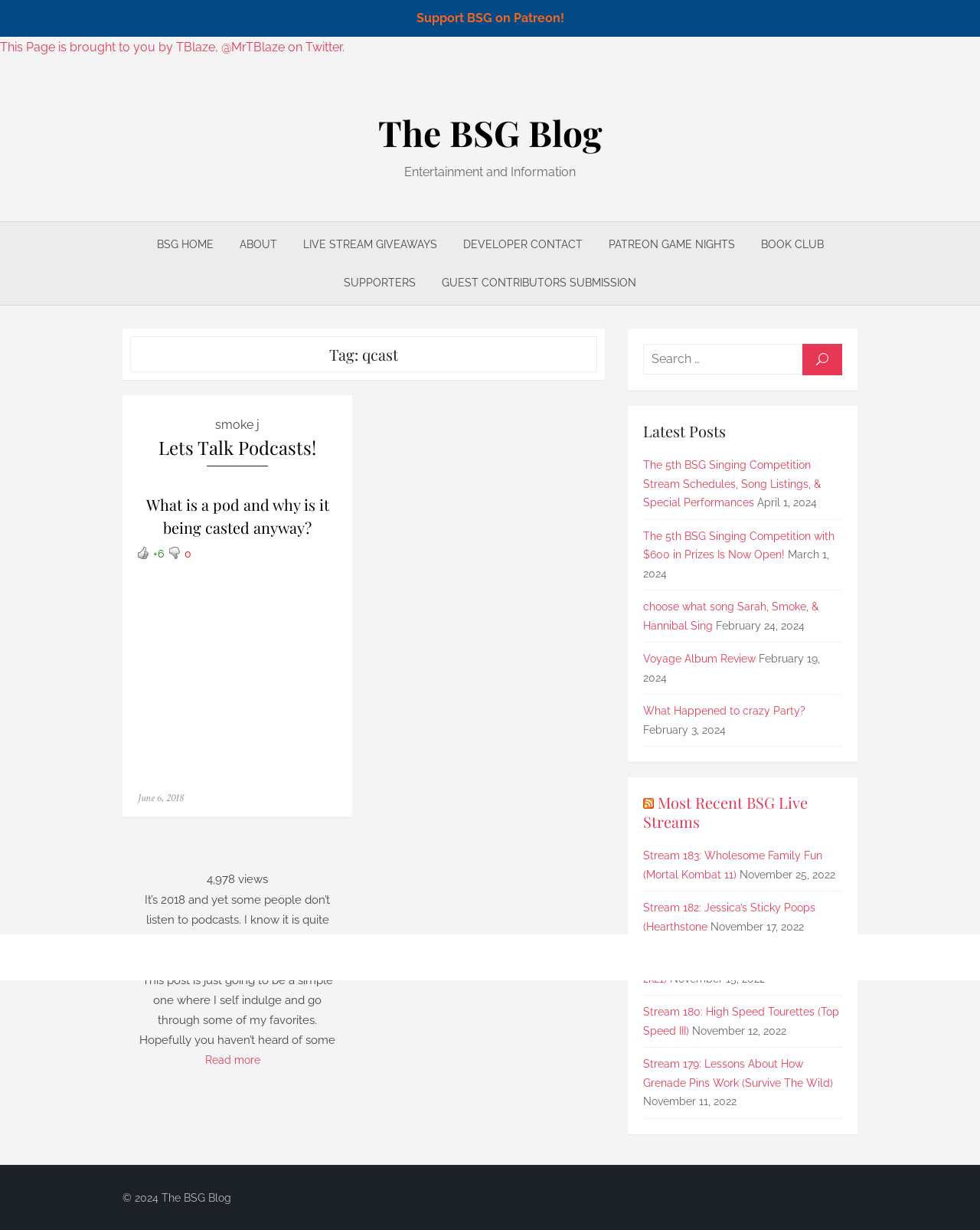What is the topic of the first article?
Using the image as a reference, deliver a detailed and thorough answer to the question.

The first article on the webpage has a heading 'Lets Talk Podcasts!' and discusses the topic of podcasts, indicating that the topic of the article is podcasts.